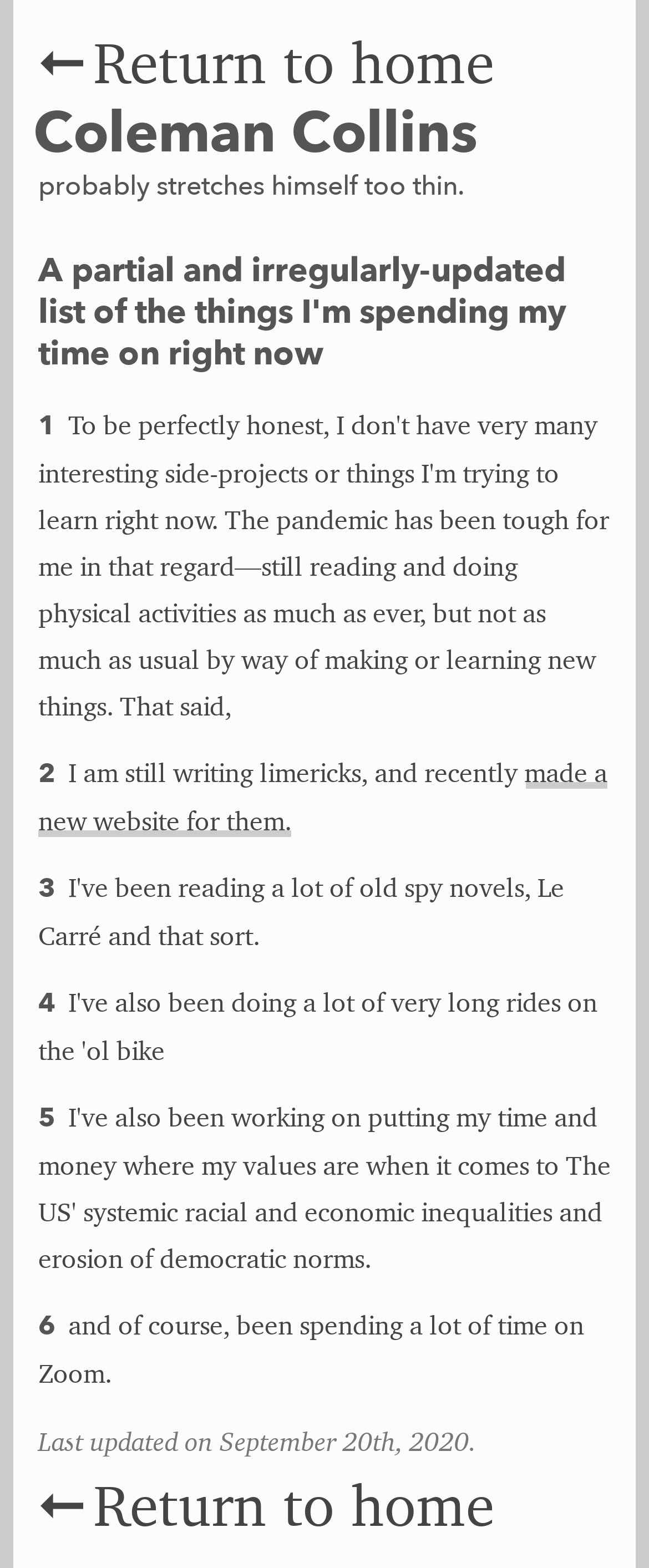Use one word or a short phrase to answer the question provided: 
What is the author's occupation?

Designer